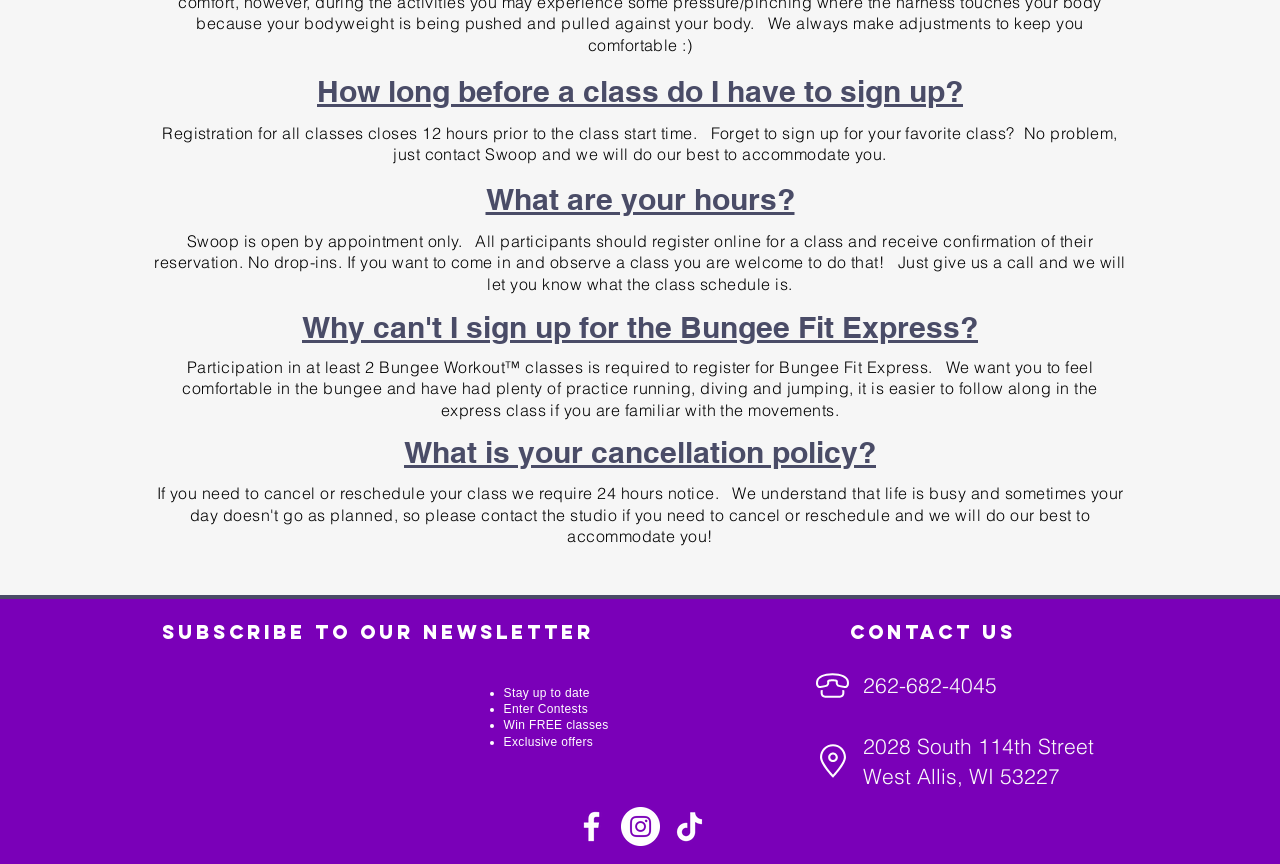Please determine the bounding box of the UI element that matches this description: aria-label="Facebook". The coordinates should be given as (top-left x, top-left y, bottom-right x, bottom-right y), with all values between 0 and 1.

[0.447, 0.935, 0.477, 0.98]